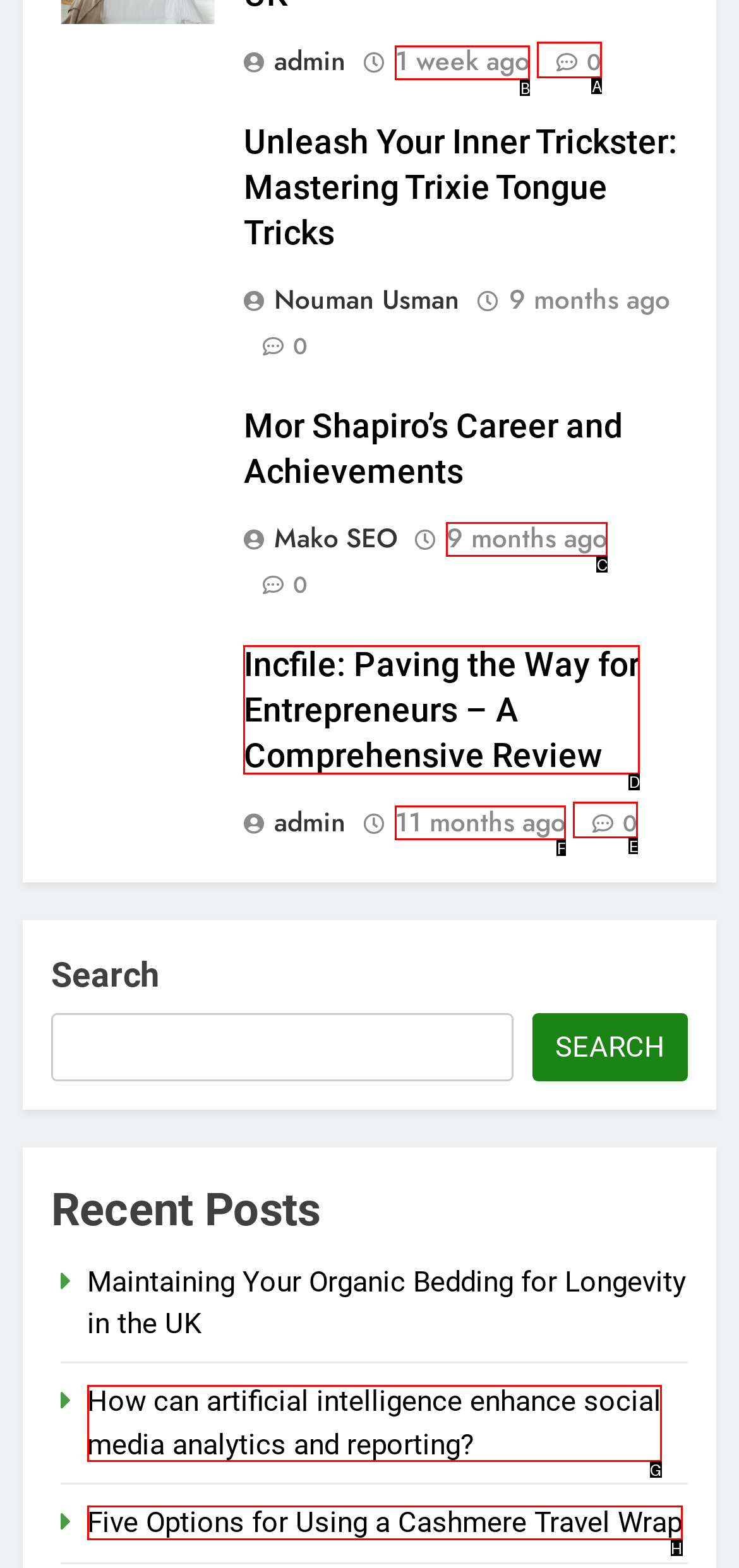Select the HTML element that corresponds to the description: 1 week ago. Answer with the letter of the matching option directly from the choices given.

B